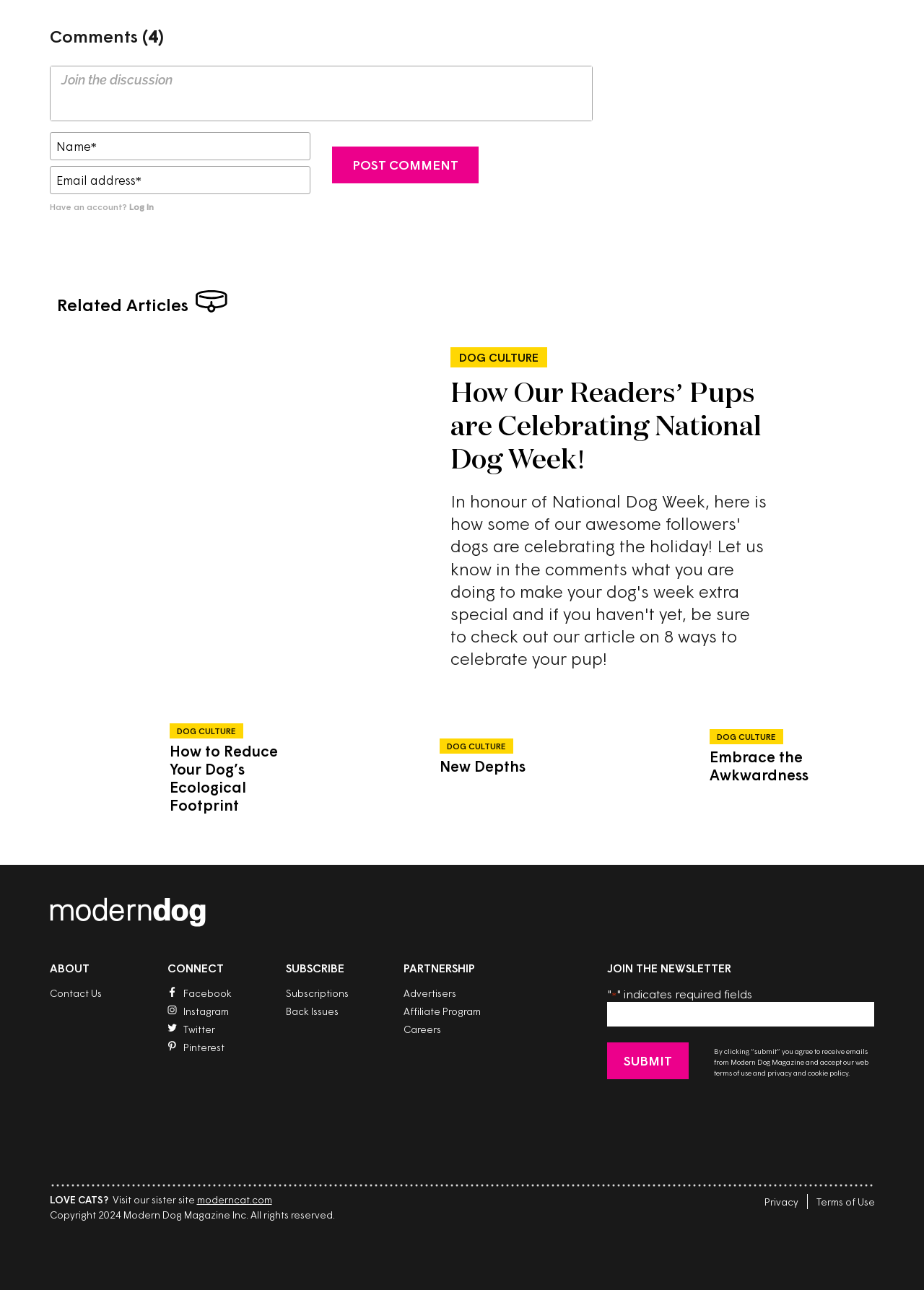Locate the coordinates of the bounding box for the clickable region that fulfills this instruction: "Subscribe to the newsletter".

[0.657, 0.777, 0.946, 0.796]